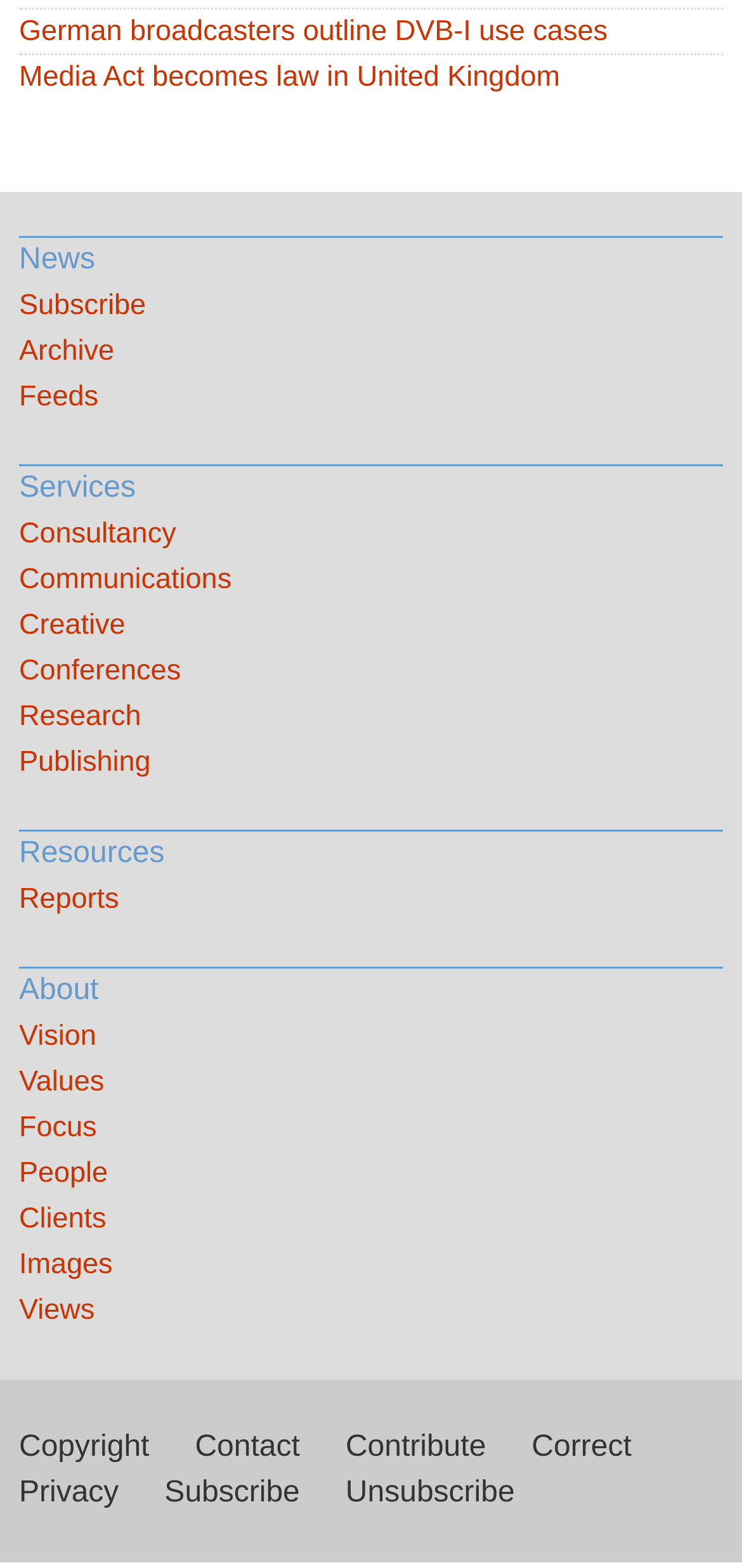Show the bounding box coordinates of the element that should be clicked to complete the task: "Contact the company".

[0.263, 0.912, 0.404, 0.933]